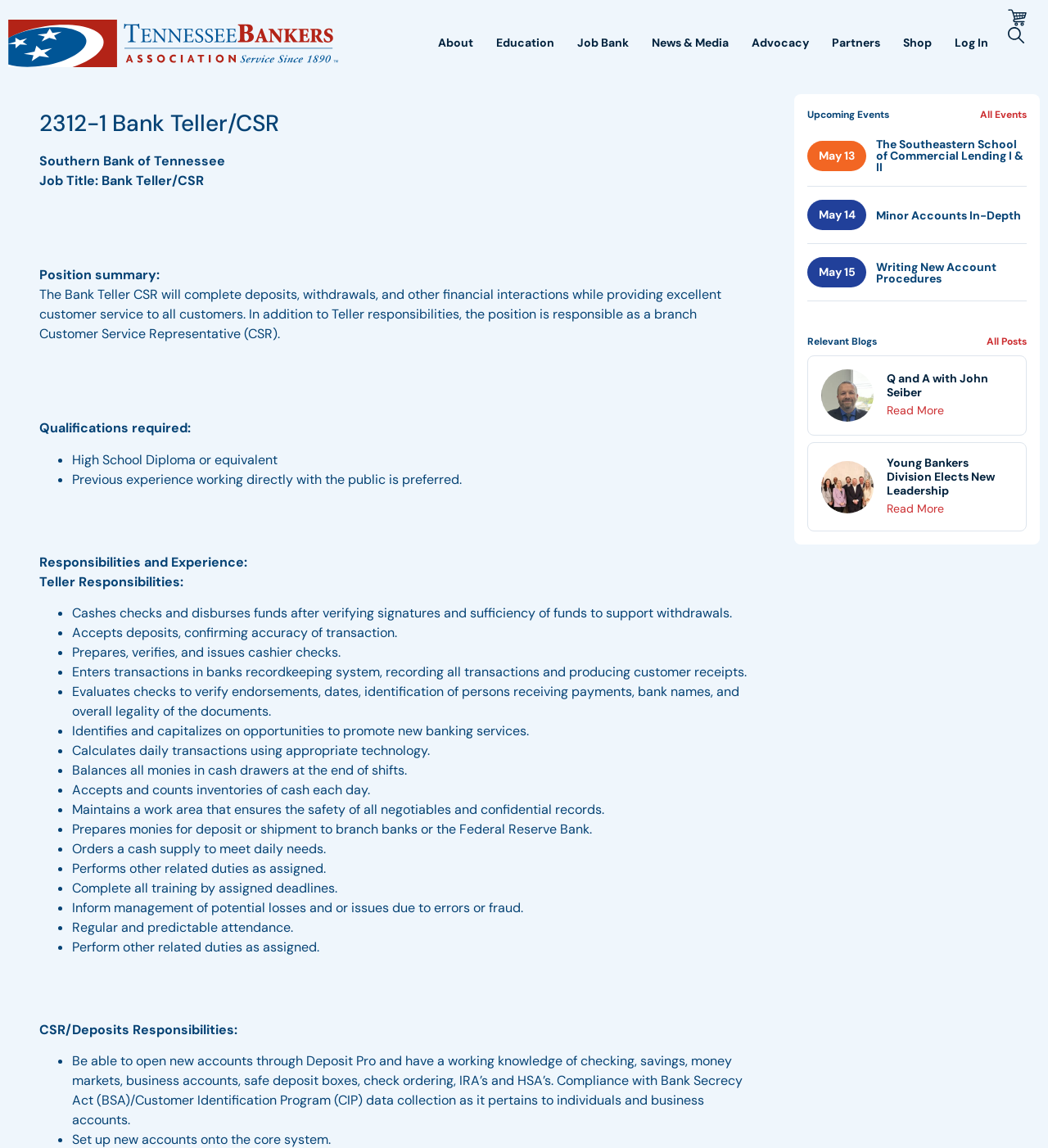Please identify the bounding box coordinates of the element's region that should be clicked to execute the following instruction: "Search for a job". The bounding box coordinates must be four float numbers between 0 and 1, i.e., [left, top, right, bottom].

[0.05, 0.098, 0.95, 0.132]